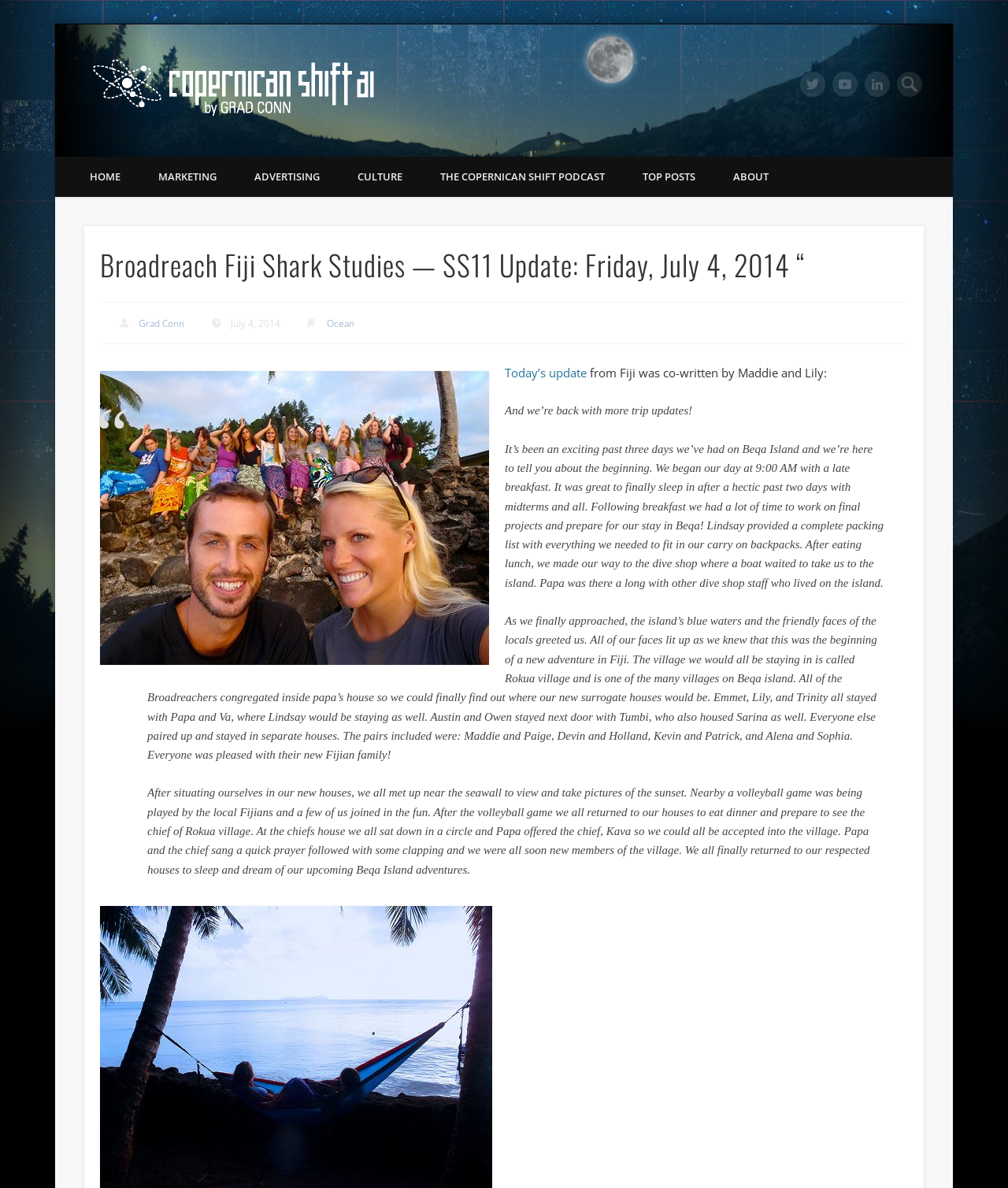From the given element description: "Top Posts", find the bounding box for the UI element. Provide the coordinates as four float numbers between 0 and 1, in the order [left, top, right, bottom].

[0.619, 0.132, 0.709, 0.166]